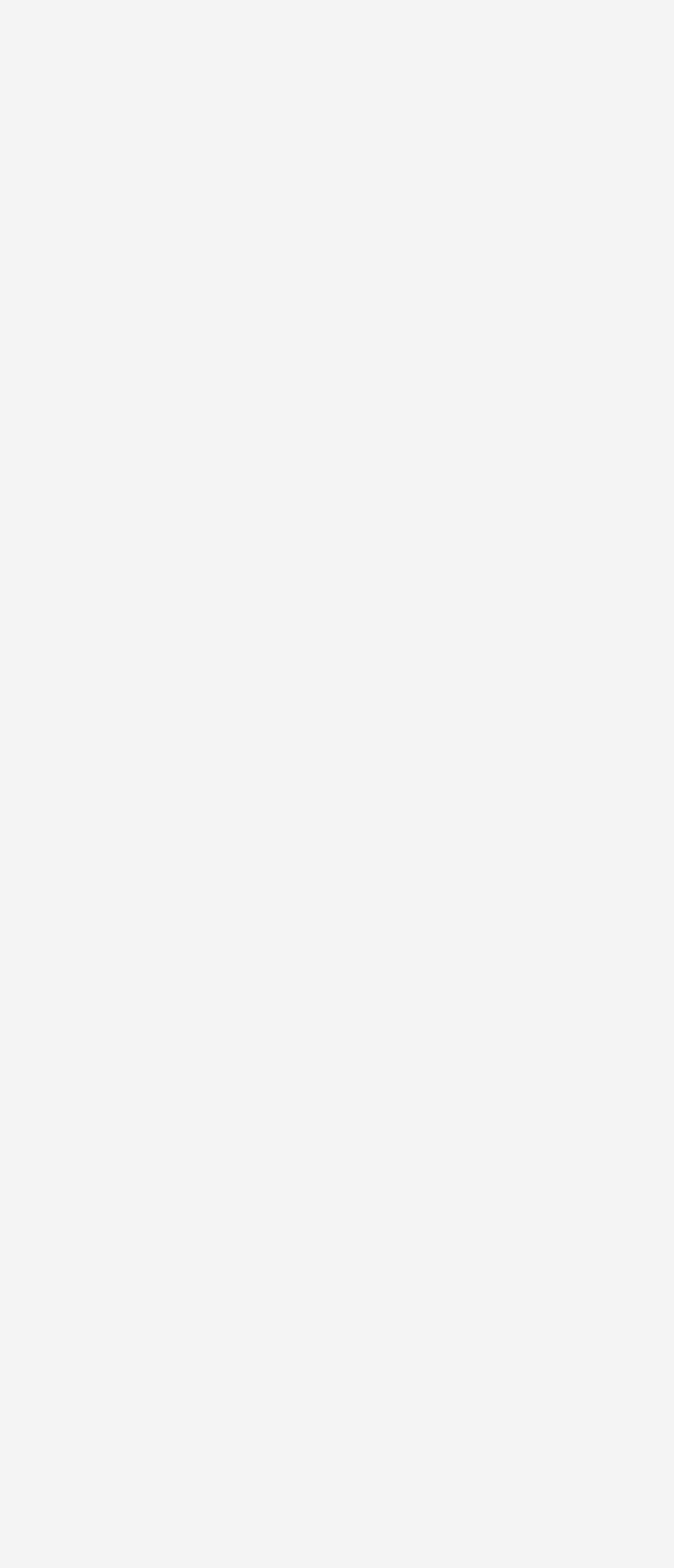Locate the bounding box coordinates of the segment that needs to be clicked to meet this instruction: "New reply".

[0.038, 0.161, 0.962, 0.206]